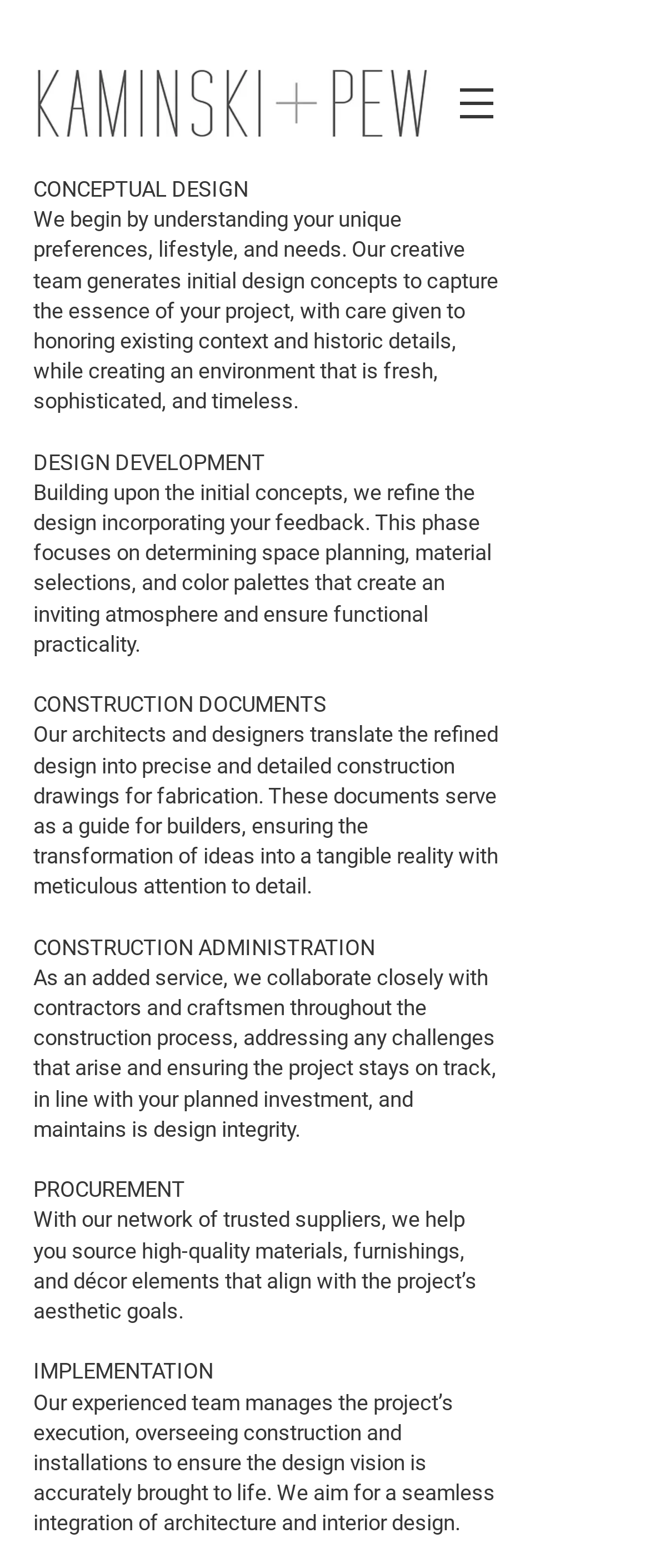Generate an in-depth caption that captures all aspects of the webpage.

The webpage is about the process of Kaminski + Pew, a design firm. At the top left corner, there is a logo of the company, which is an image of "K+P Logo.jpg". Next to the logo, on the top right corner, there is a navigation menu labeled "Site" with a button that has a popup menu.

Below the navigation menu, there are six sections that describe the design process of the company. The first section is "CONCEPTUAL DESIGN", which is located at the top left of the page. This section has a brief description of the company's approach to understanding clients' preferences and generating initial design concepts.

The second section, "DESIGN DEVELOPMENT", is located below the first section. It explains how the company refines the design based on client feedback and determines space planning, material selections, and color palettes.

The third section, "CONSTRUCTION DOCUMENTS", is located below the second section. It describes how the company translates the refined design into precise construction drawings for fabrication.

The fourth section, "CONSTRUCTION ADMINISTRATION", is located below the third section. It explains how the company collaborates with contractors and craftsmen throughout the construction process to ensure the project stays on track.

The fifth section, "PROCUREMENT", is located below the fourth section. It describes how the company helps clients source high-quality materials, furnishings, and décor elements that align with the project's aesthetic goals.

The sixth and final section, "IMPLEMENTATION", is located at the bottom left of the page. It explains how the company manages the project's execution, overseeing construction and installations to ensure the design vision is accurately brought to life.